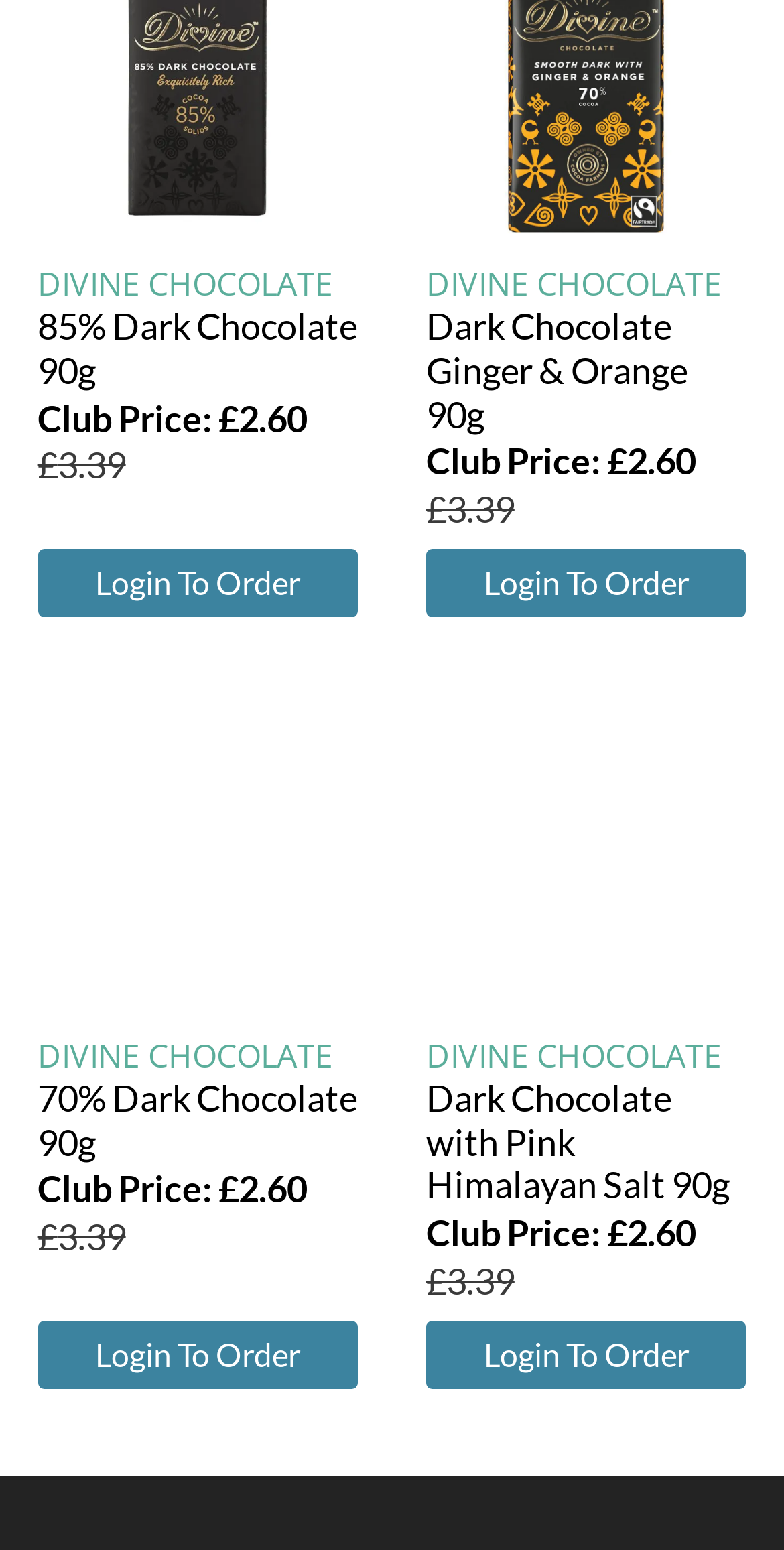What is the price of 85% Dark Chocolate 90g?
Using the image as a reference, give a one-word or short phrase answer.

£2.60